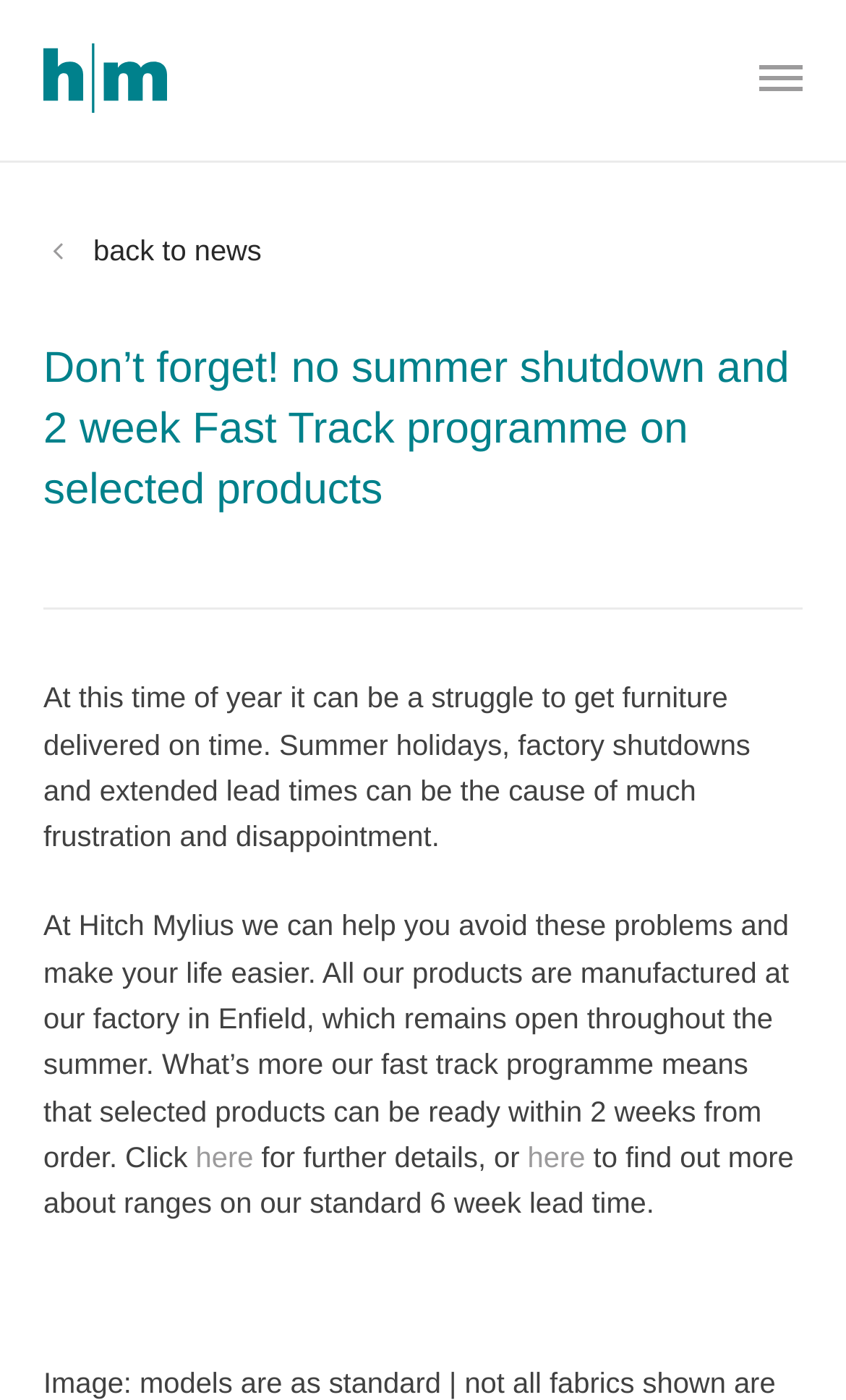Please determine the bounding box coordinates for the element with the description: "name="constant-contact-signup-submit" value="Sign Up"".

None